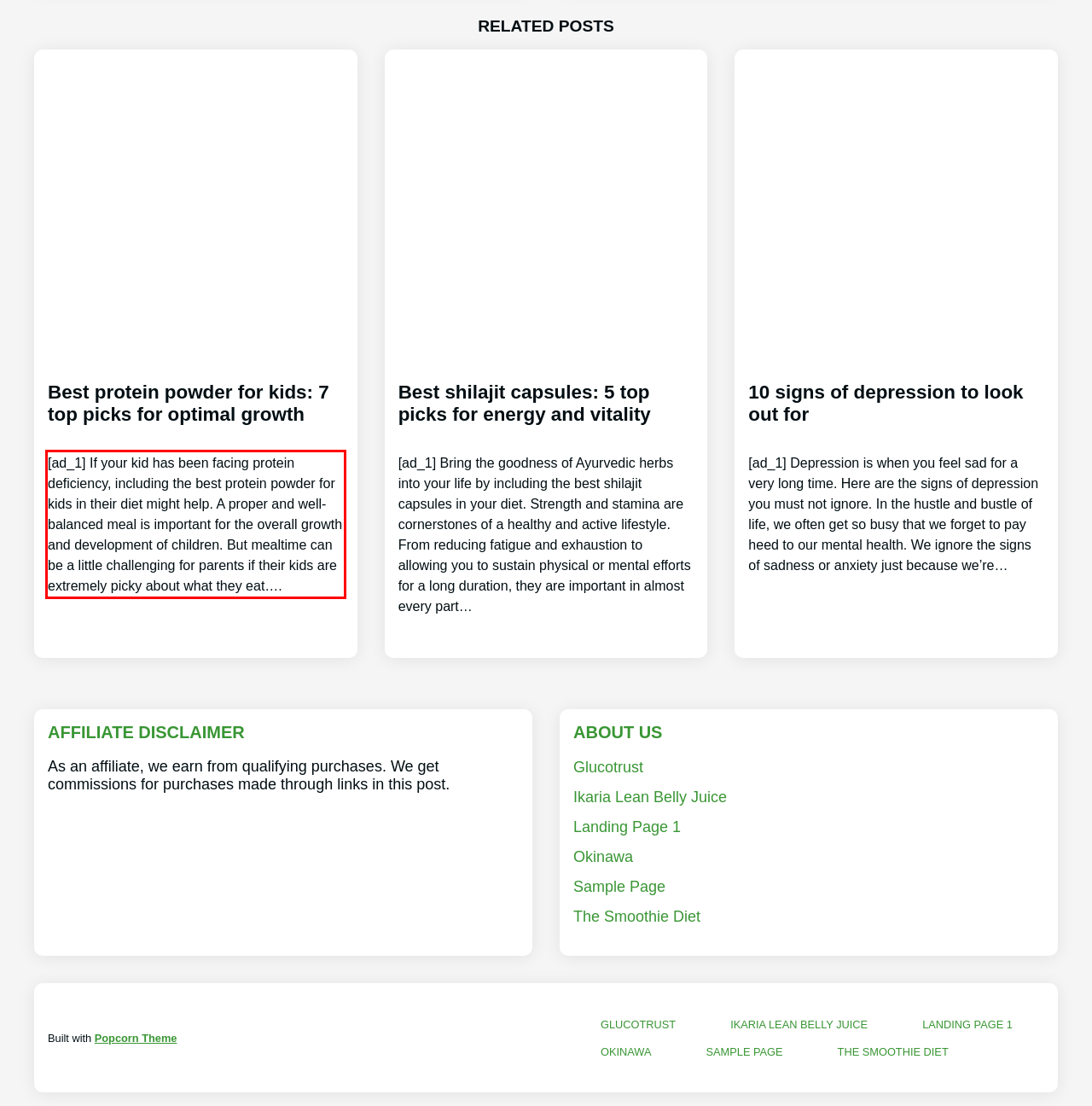Please use OCR to extract the text content from the red bounding box in the provided webpage screenshot.

[ad_1] If your kid has been facing protein deficiency, including the best protein powder for kids in their diet might help. A proper and well-balanced meal is important for the overall growth and development of children. But mealtime can be a little challenging for parents if their kids are extremely picky about what they eat….